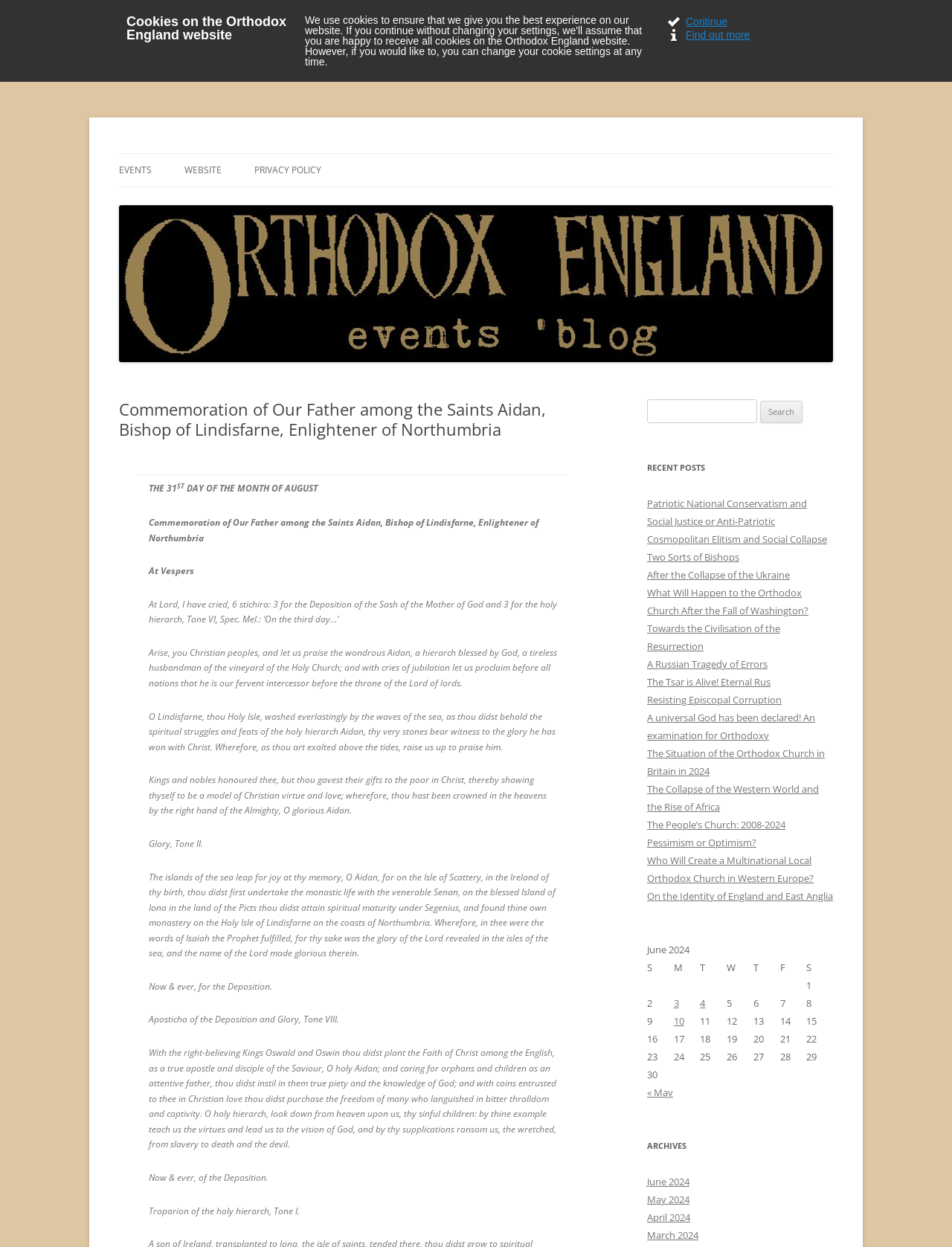Locate the bounding box coordinates of the clickable area to execute the instruction: "Read recent post 'Patriotic National Conservatism and Social Justice or Anti-Patriotic Cosmopolitan Elitism and Social Collapse'". Provide the coordinates as four float numbers between 0 and 1, represented as [left, top, right, bottom].

[0.68, 0.399, 0.869, 0.438]